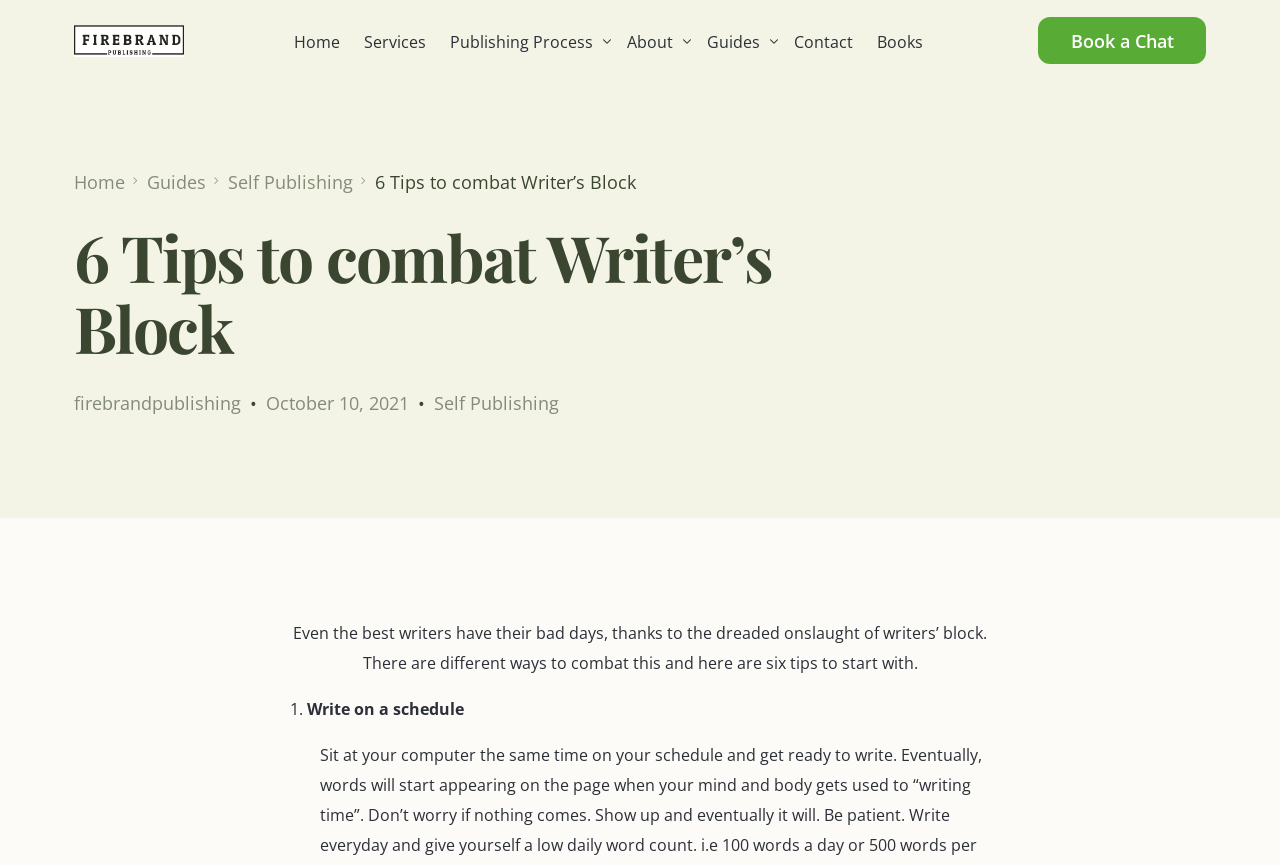Please find the bounding box coordinates of the element that needs to be clicked to perform the following instruction: "Contact Firebrand Publishing". The bounding box coordinates should be four float numbers between 0 and 1, represented as [left, top, right, bottom].

[0.611, 0.0, 0.676, 0.094]